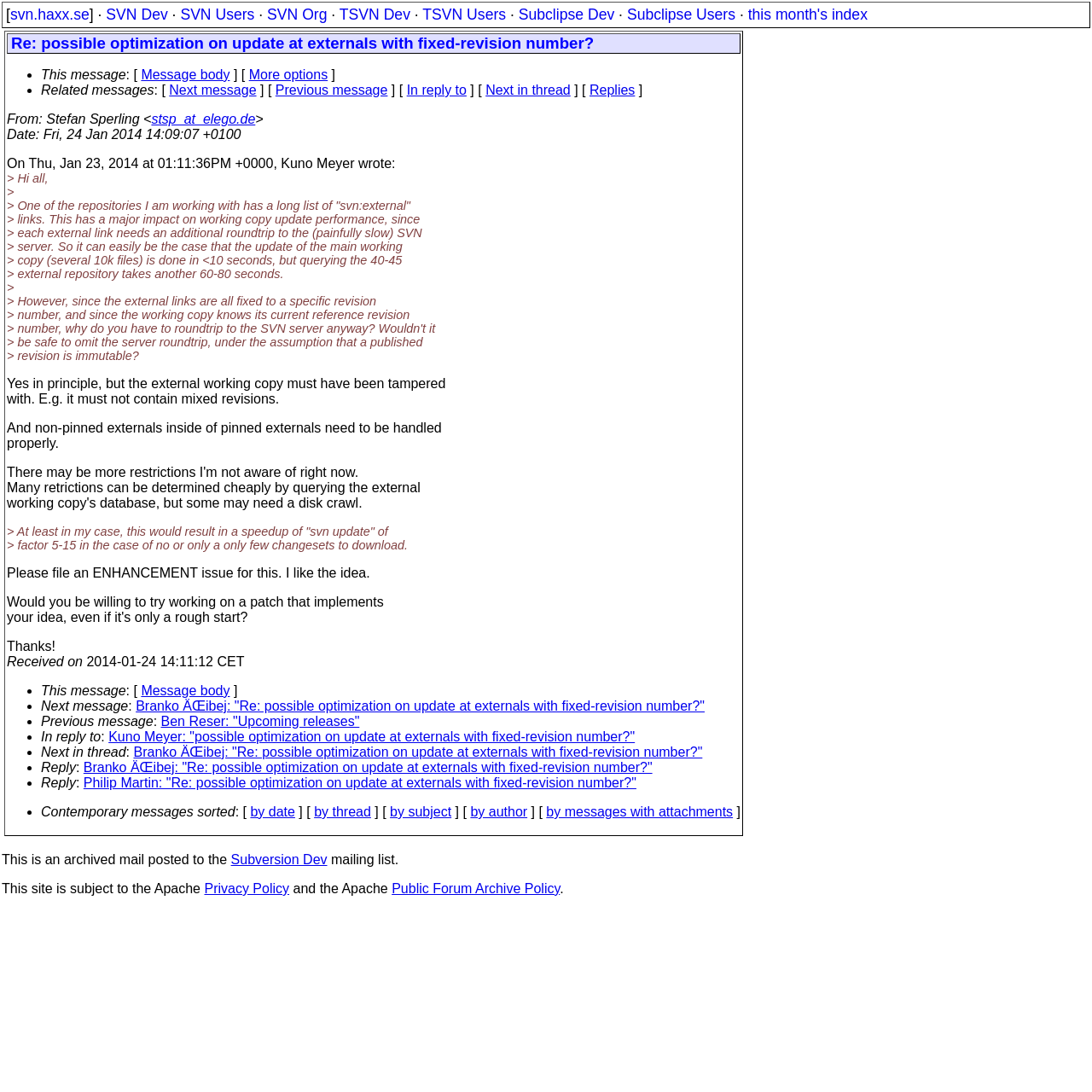Please find the bounding box for the following UI element description. Provide the coordinates in (top-left x, top-left y, bottom-right x, bottom-right y) format, with values between 0 and 1: Shipping & FAQs

None